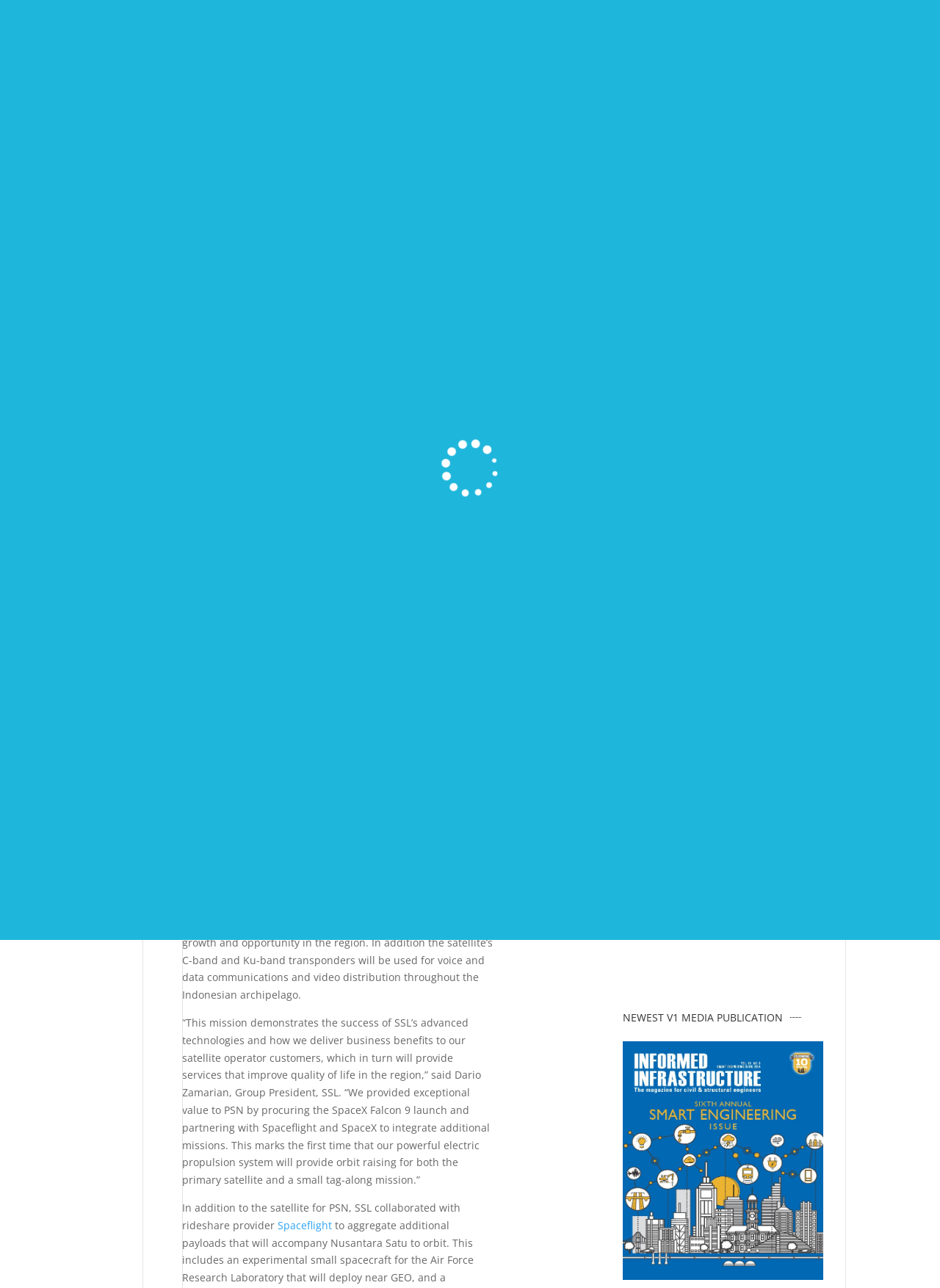What is the company that built the Nusantara Satu communications satellite?
Based on the screenshot, provide a one-word or short-phrase response.

SSL